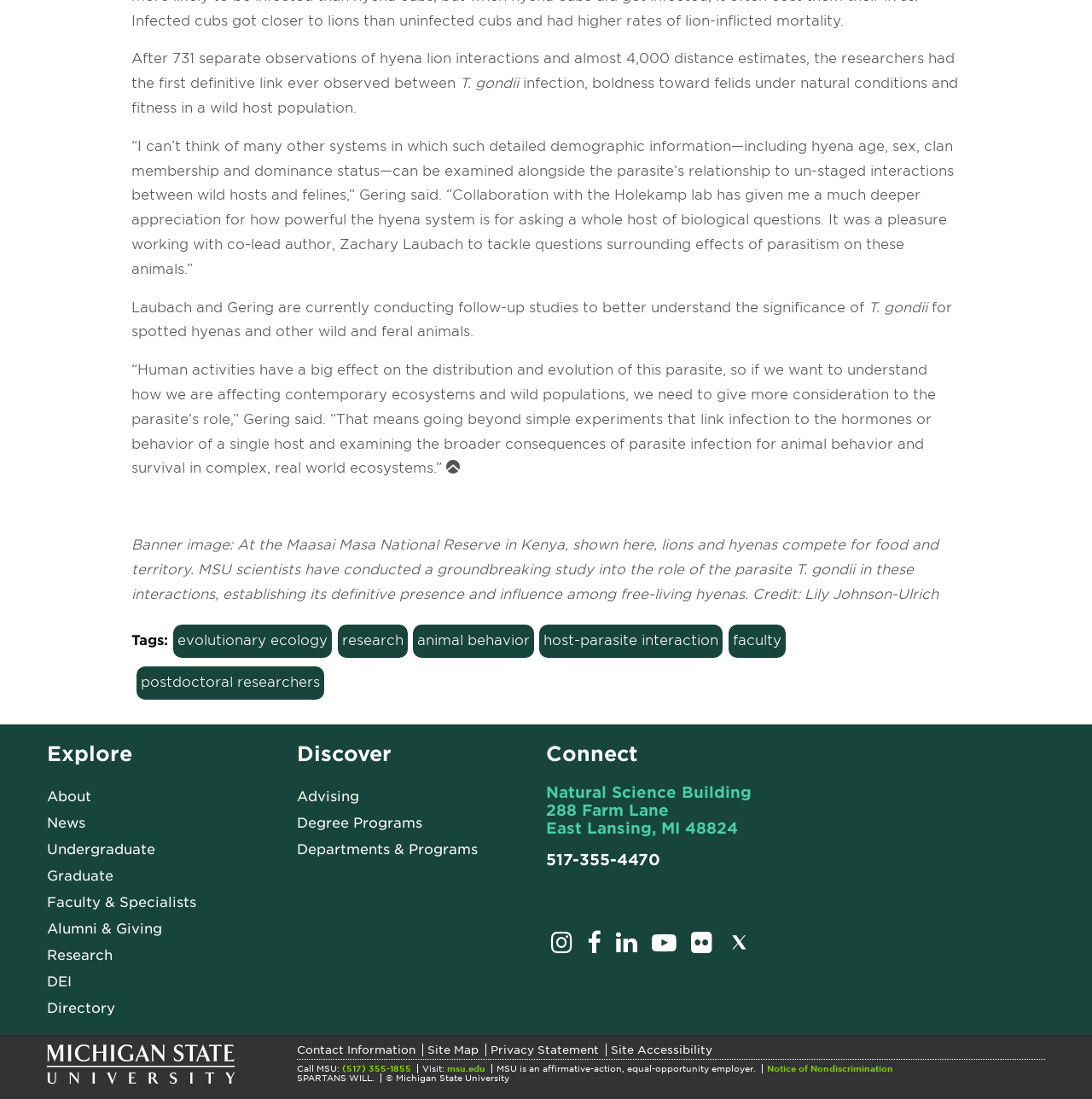Please indicate the bounding box coordinates for the clickable area to complete the following task: "Read the article about T. gondii". The coordinates should be specified as four float numbers between 0 and 1, i.e., [left, top, right, bottom].

[0.12, 0.069, 0.877, 0.106]